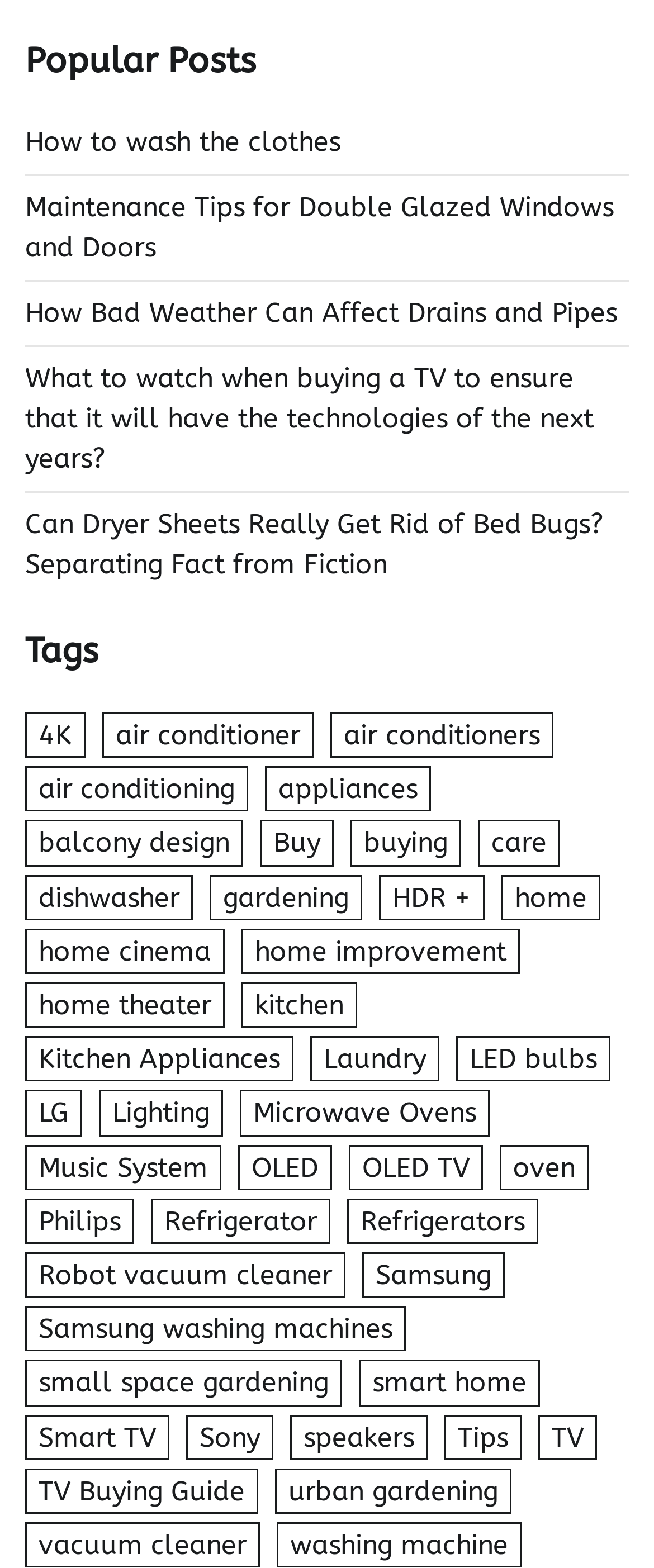How many articles are related to home improvement? Based on the screenshot, please respond with a single word or phrase.

3